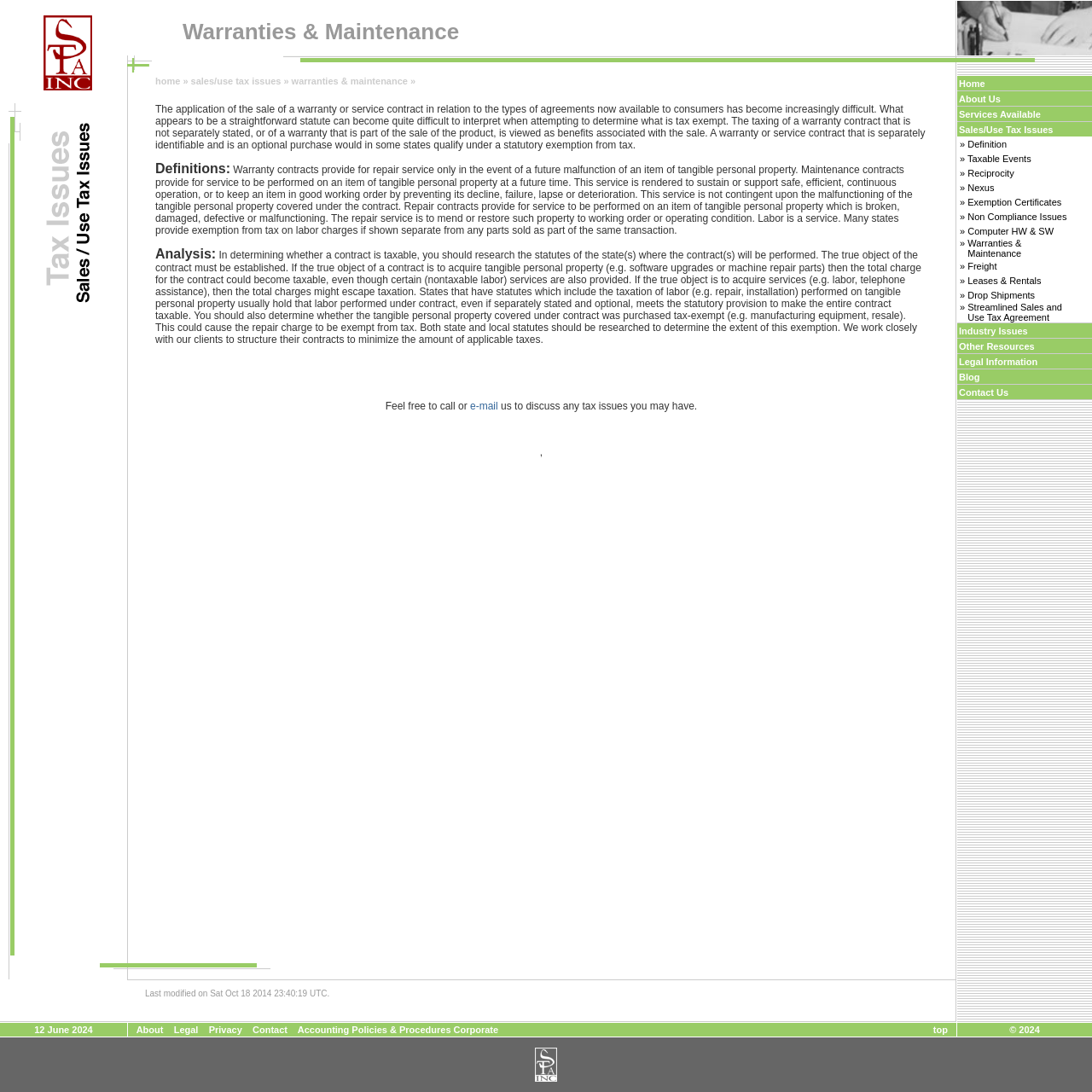What is the purpose of the 'Warranties & Maintenance' section?
Using the image as a reference, give a one-word or short phrase answer.

Unknown